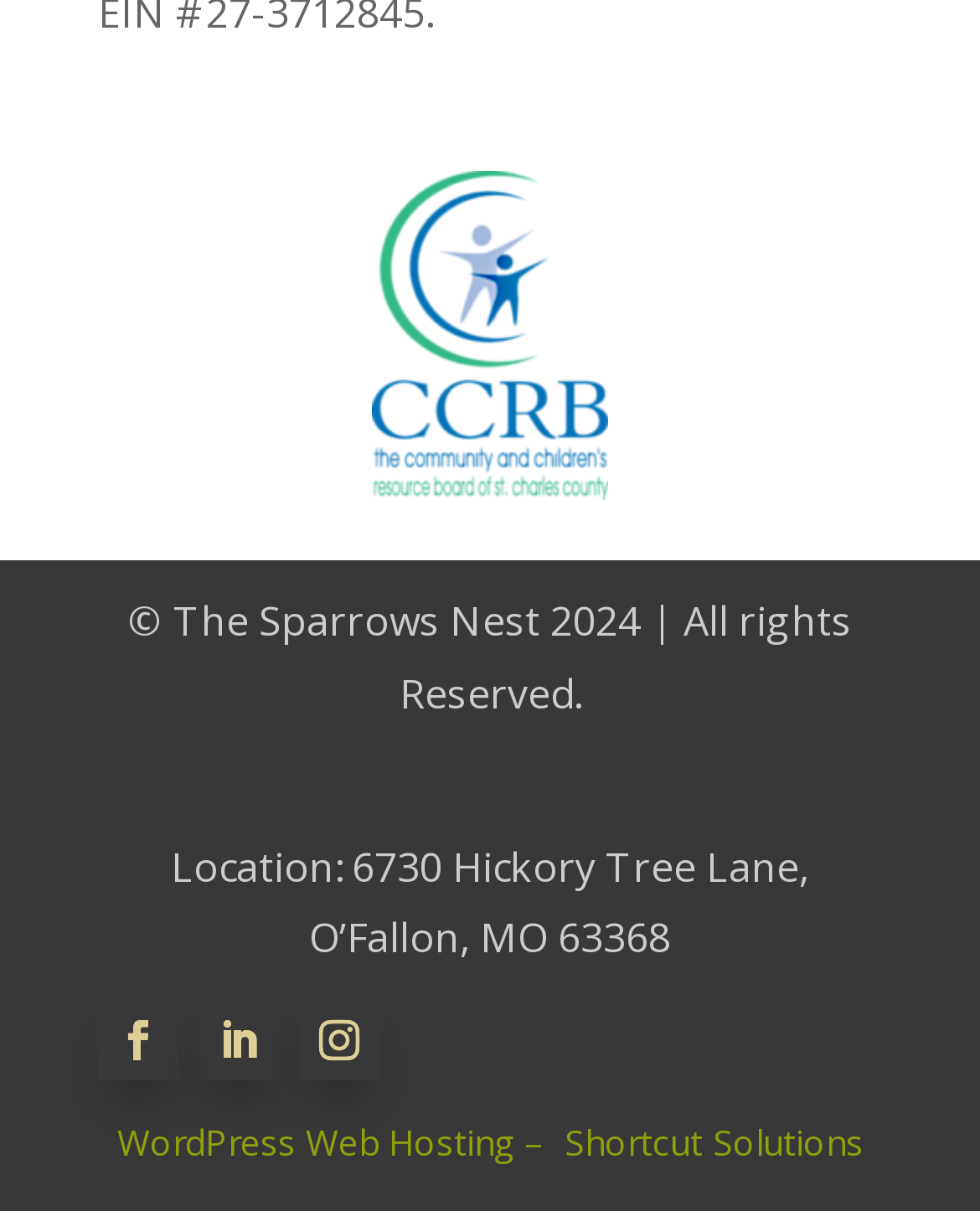Give a concise answer of one word or phrase to the question: 
What is the position of the image on the webpage?

Top-left